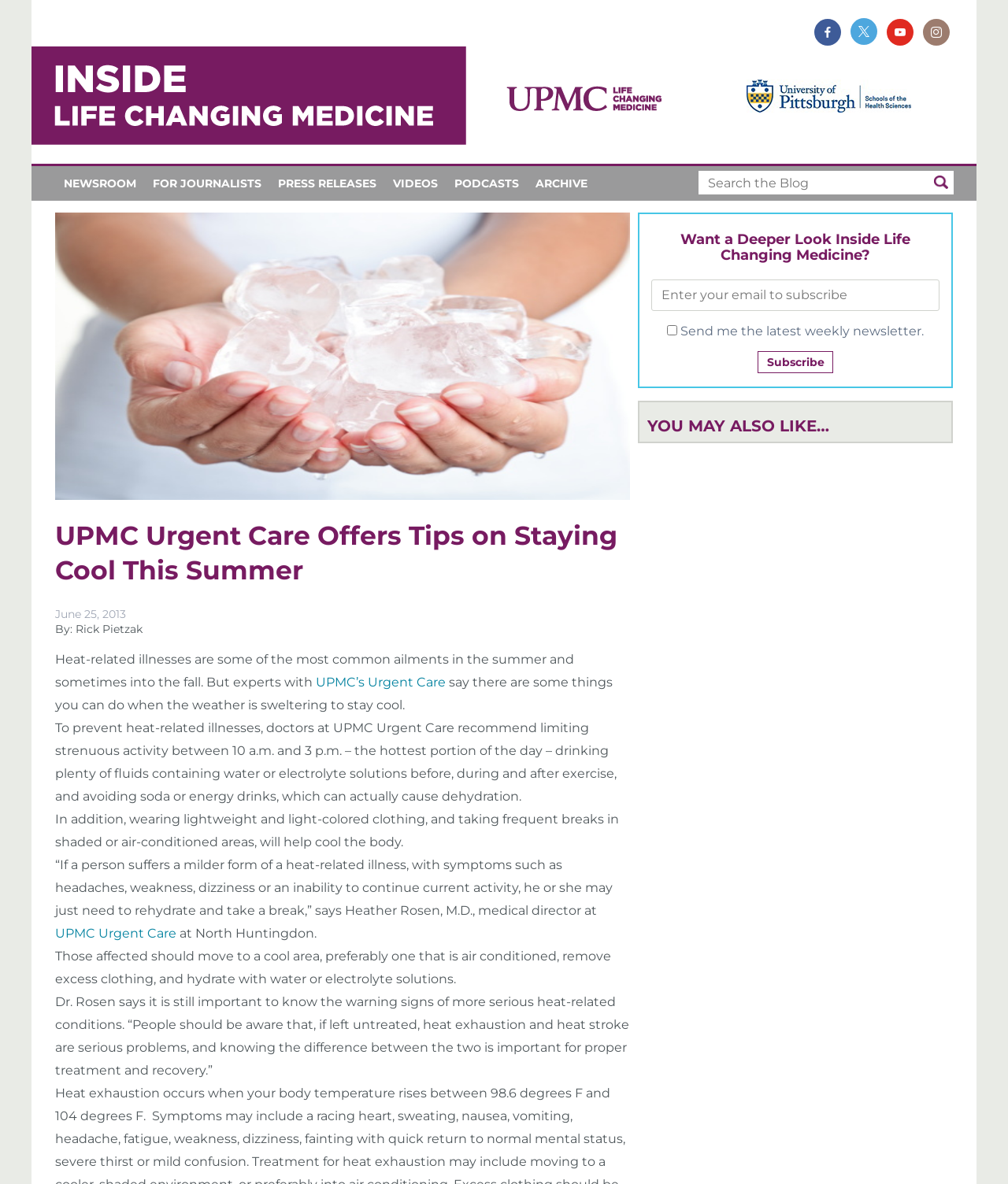Please identify the coordinates of the bounding box for the clickable region that will accomplish this instruction: "Subscribe".

[0.752, 0.297, 0.827, 0.315]